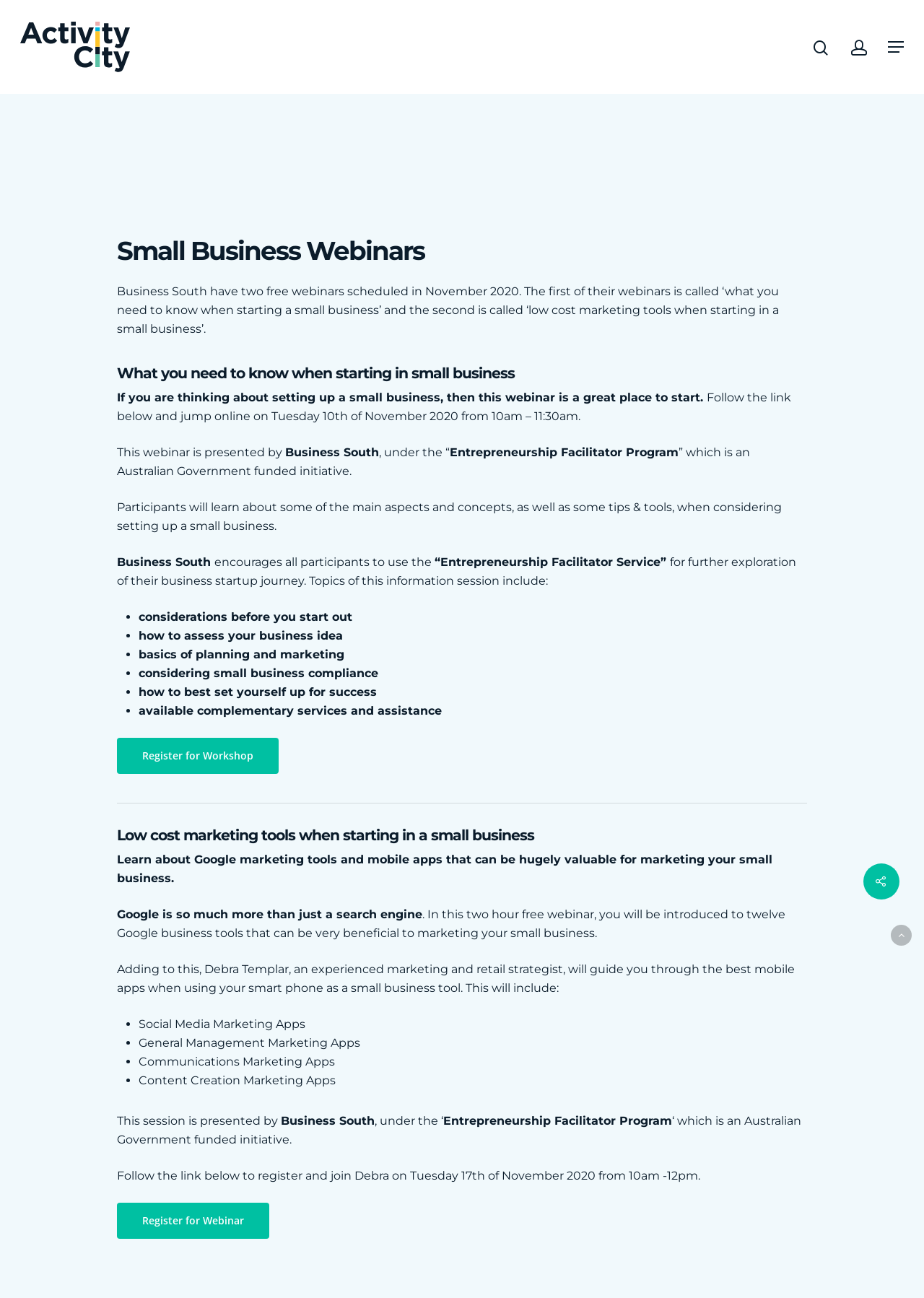Show me the bounding box coordinates of the clickable region to achieve the task as per the instruction: "Register for the 'What you need to know when starting in small business' webinar".

[0.127, 0.568, 0.302, 0.596]